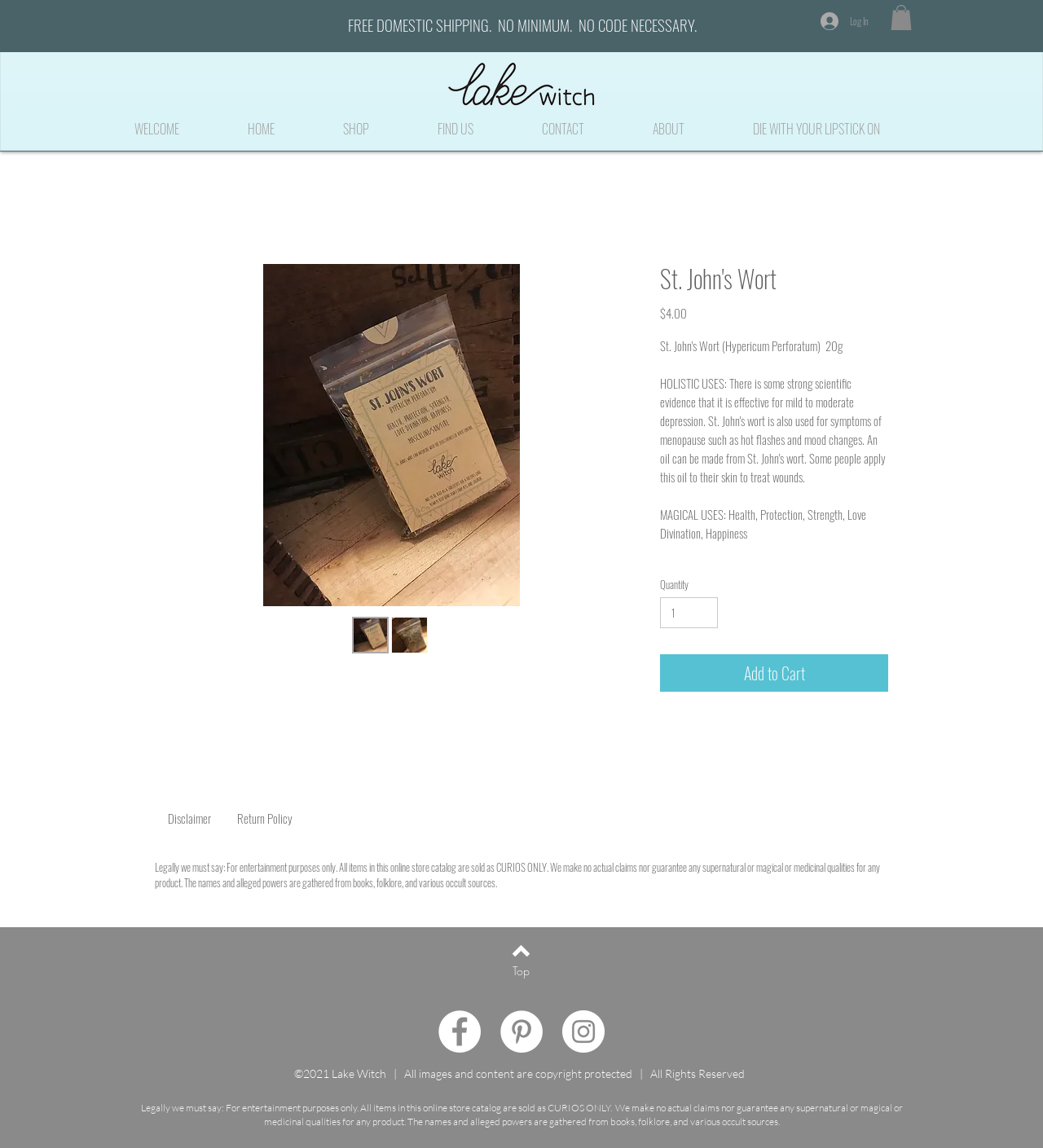Identify the bounding box of the UI component described as: "Log In".

[0.776, 0.006, 0.844, 0.031]